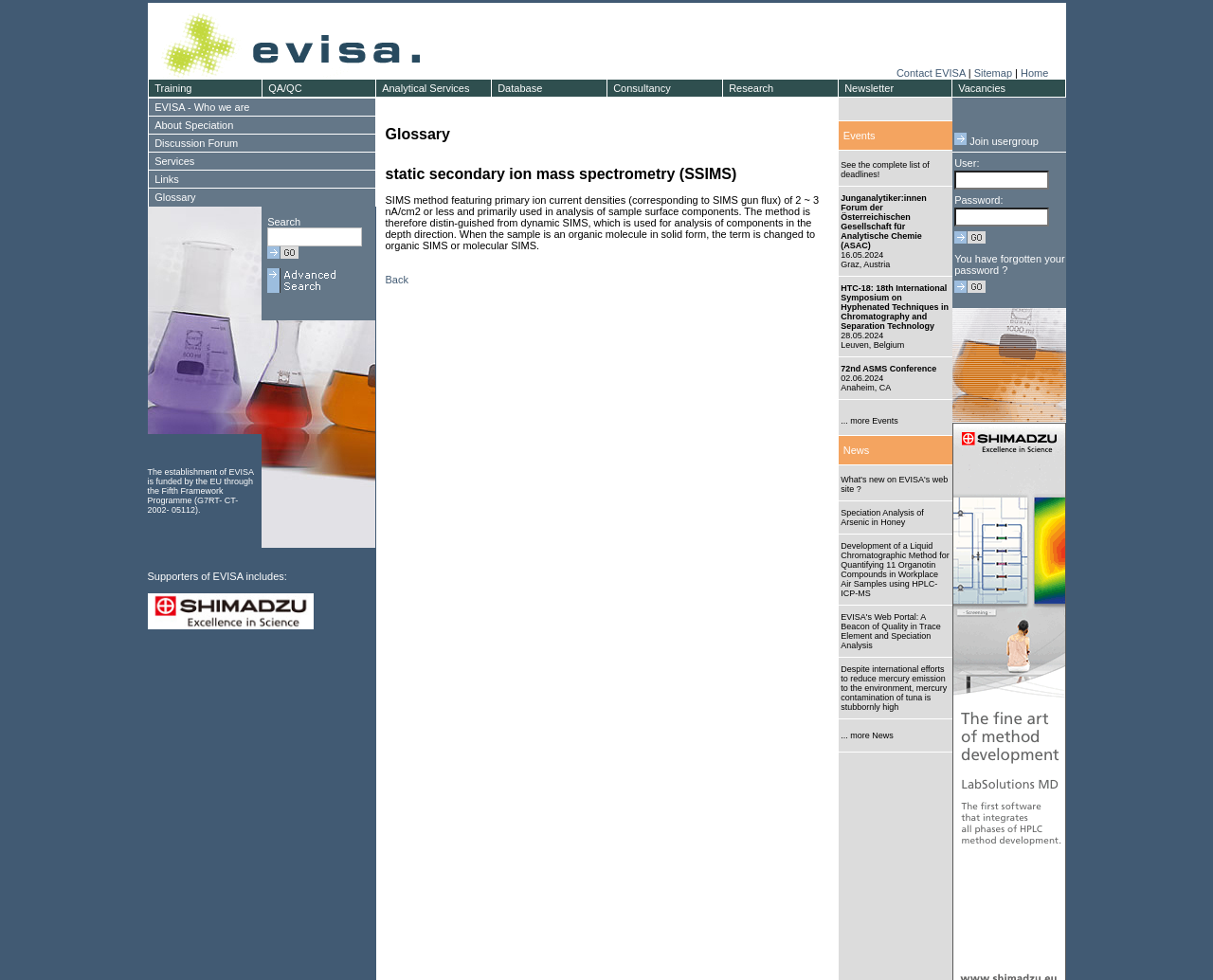Please specify the bounding box coordinates of the region to click in order to perform the following instruction: "Click on the EVISA link".

[0.121, 0.071, 0.356, 0.082]